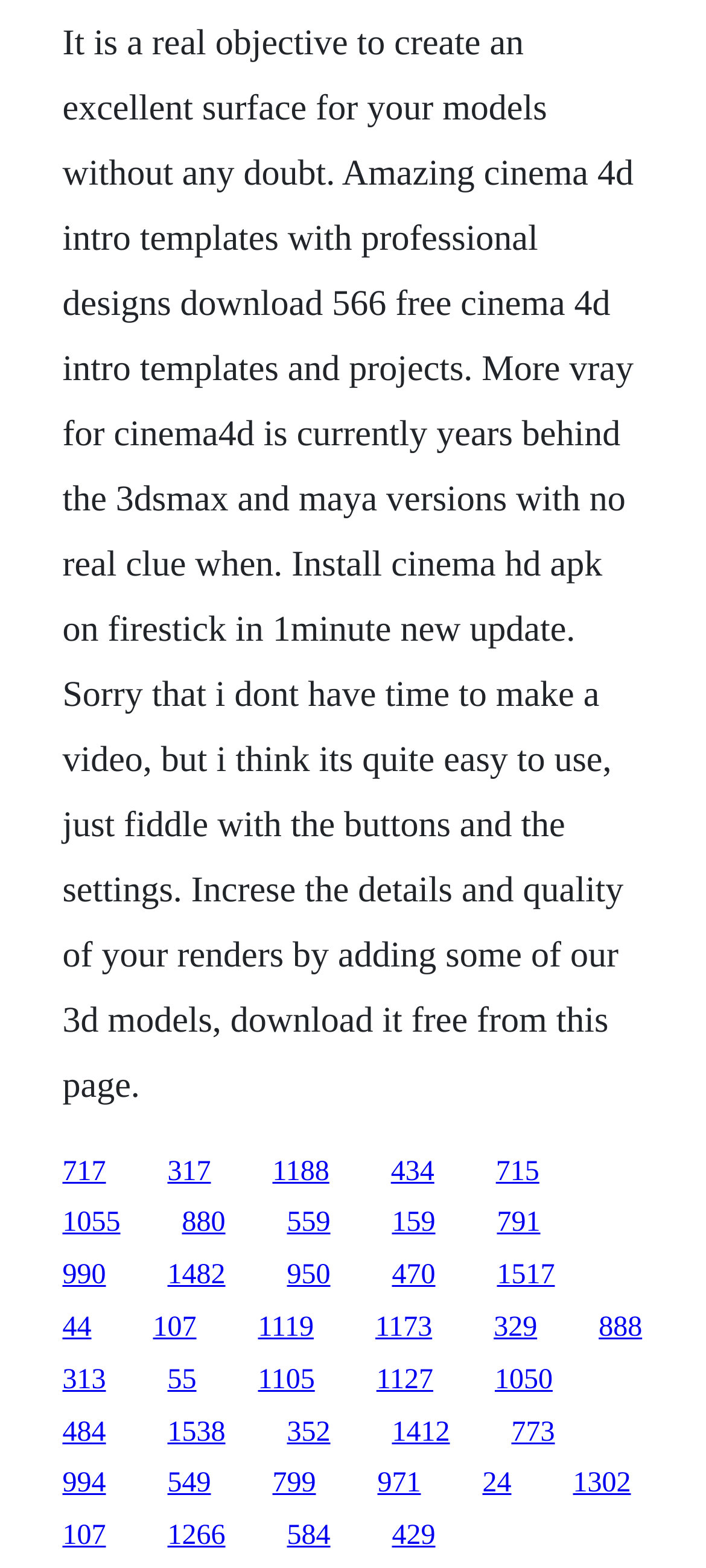Identify the bounding box coordinates of the area you need to click to perform the following instruction: "check the details of 715 templates".

[0.702, 0.737, 0.764, 0.757]